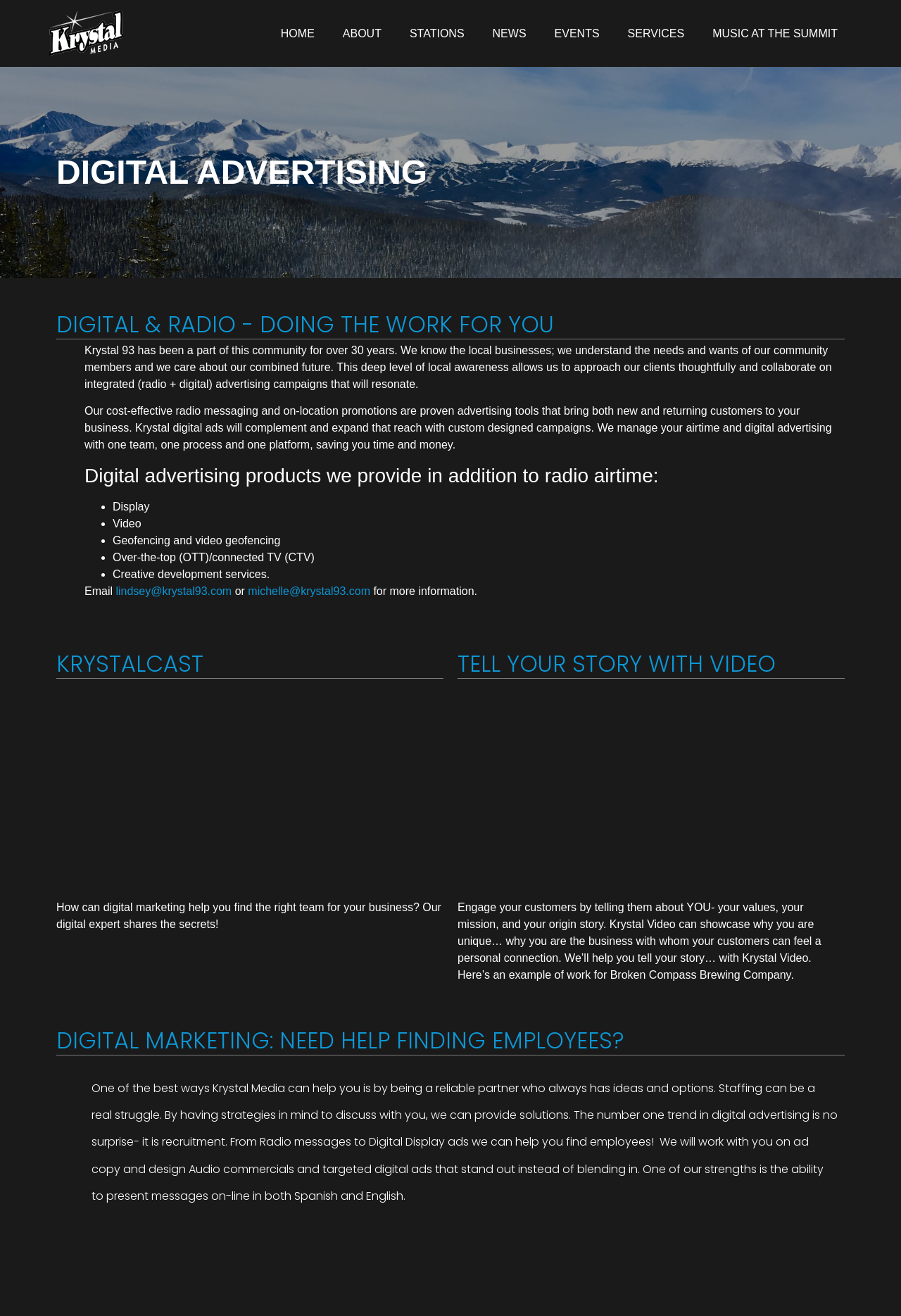Provide a short, one-word or phrase answer to the question below:
What is the name of the digital marketing service?

Krystalcast